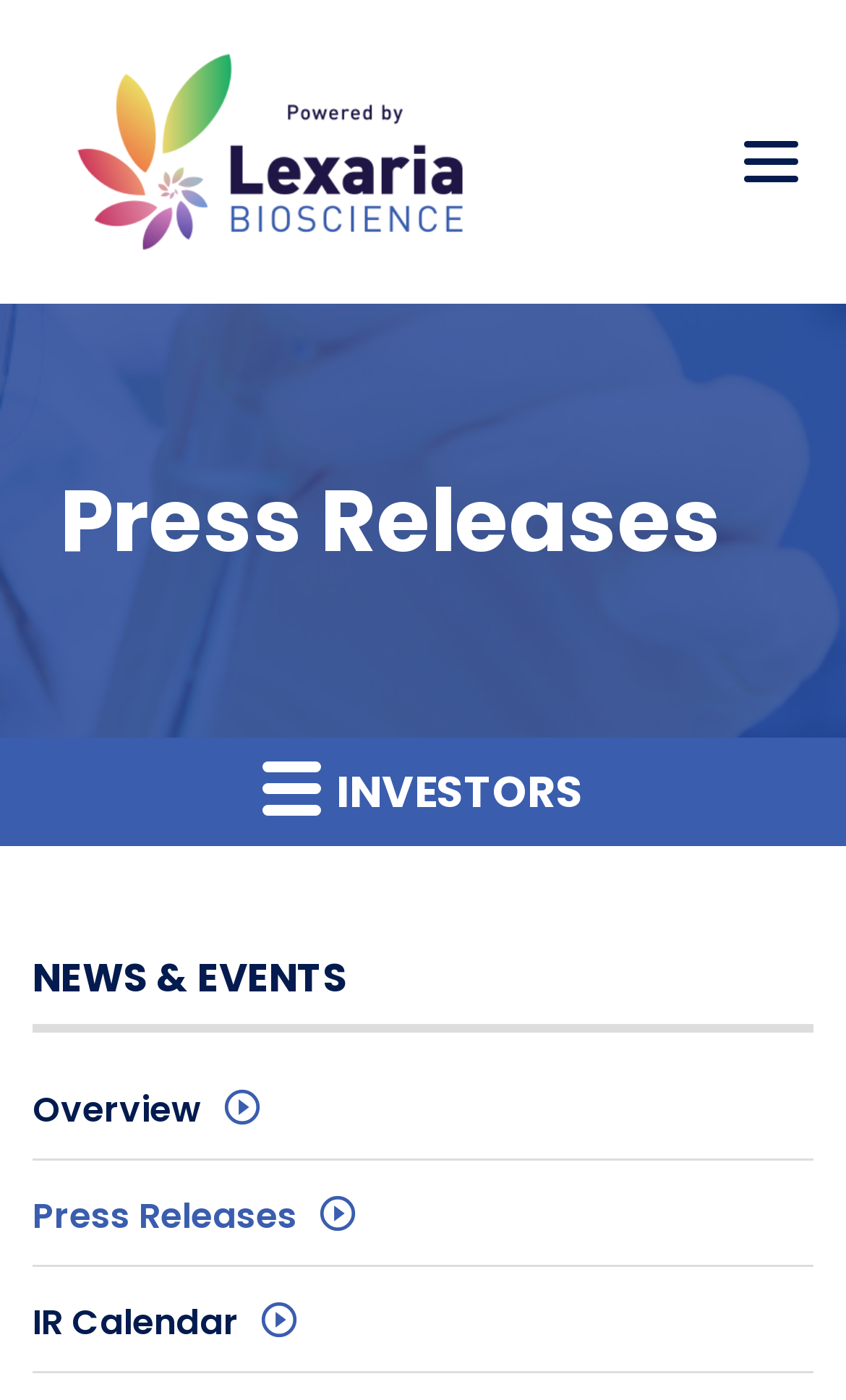Find the bounding box coordinates of the clickable area that will achieve the following instruction: "Skip to main content".

[0.0, 0.0, 0.608, 0.068]